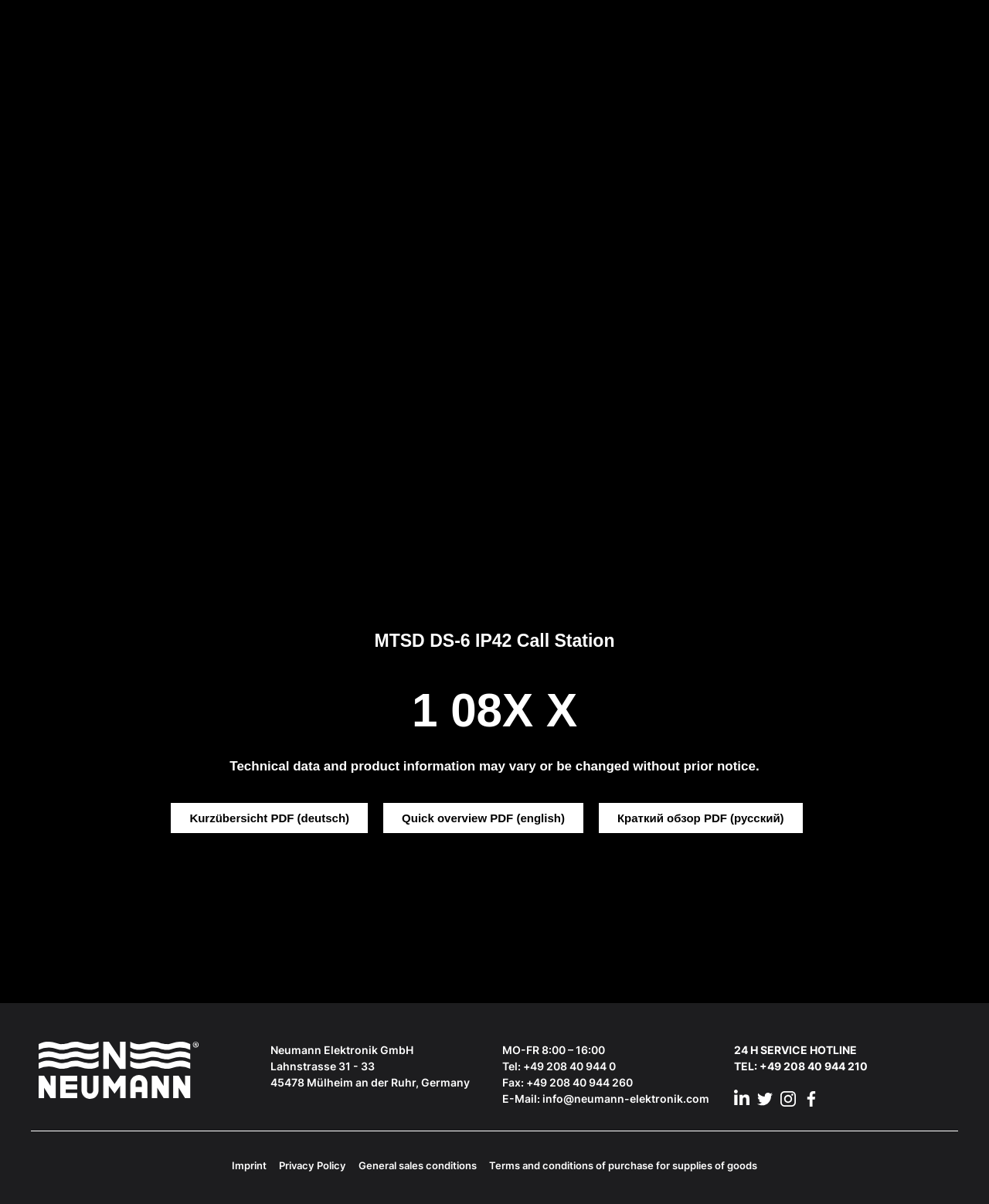What is the company name?
Please use the visual content to give a single word or phrase answer.

Neumann Elektronik GmbH